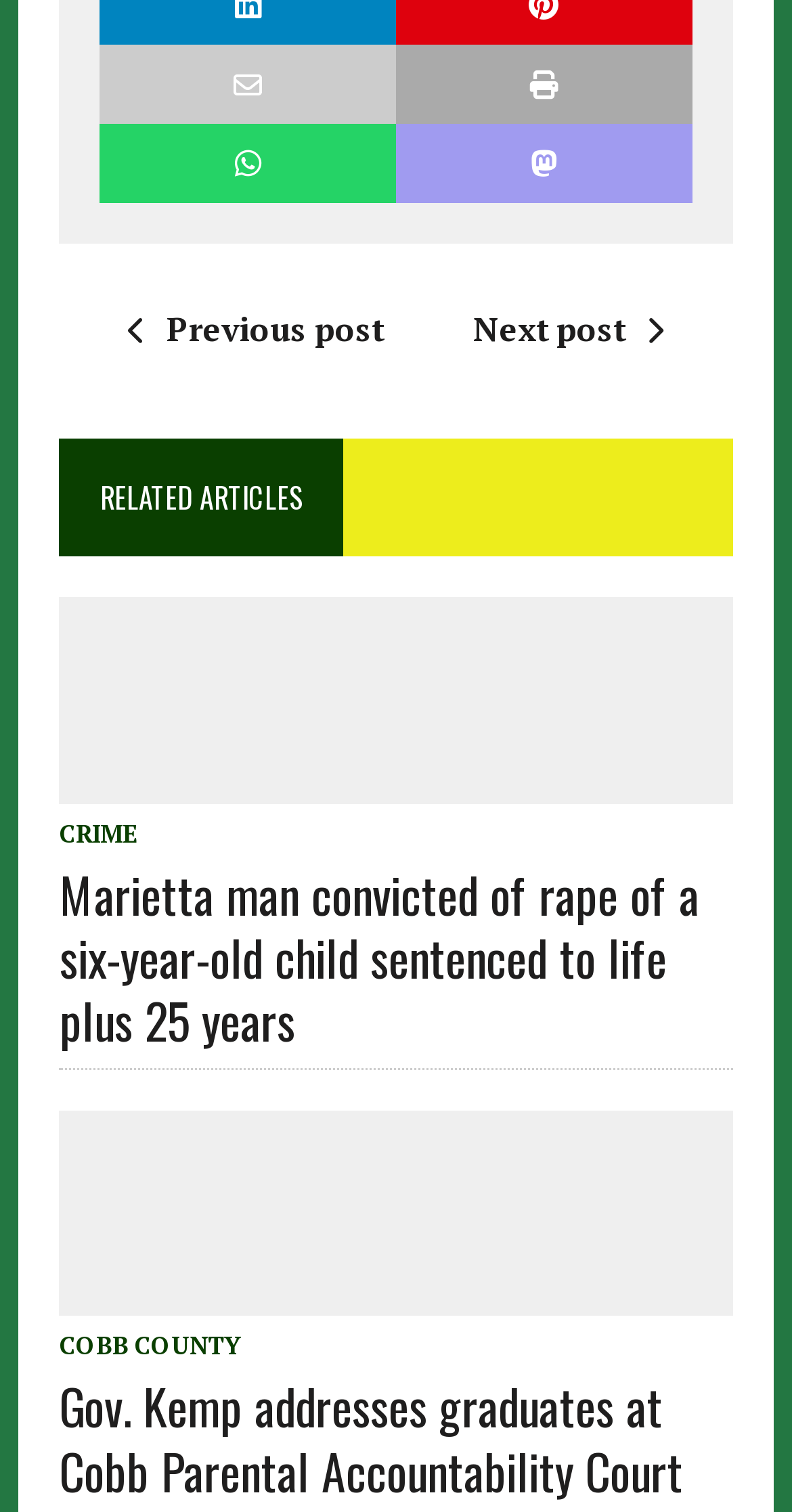From the details in the image, provide a thorough response to the question: What is the orientation of the separator?

The separator element has an attribute 'orientation: horizontal', which indicates that the separator is horizontal.